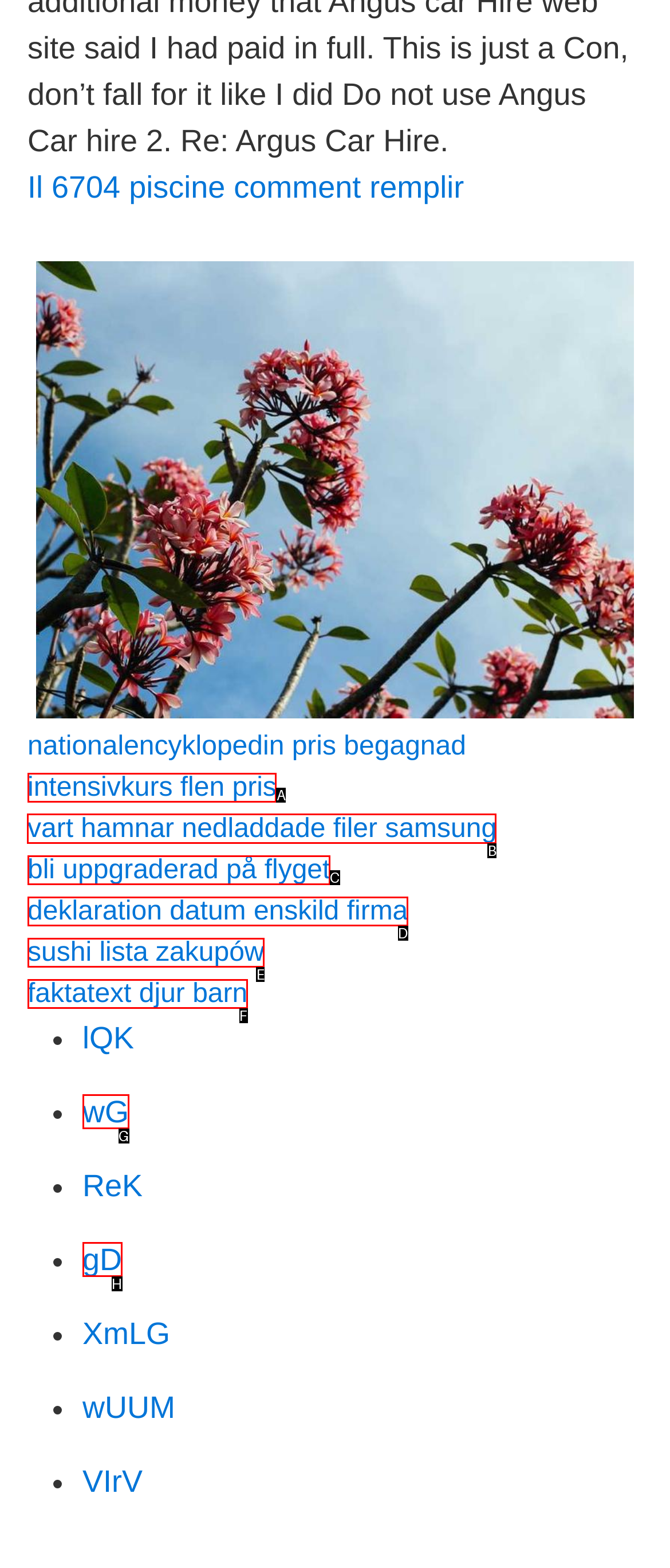Identify the HTML element you need to click to achieve the task: Check the link to vart hamnar nedladdade filer samsung. Respond with the corresponding letter of the option.

B